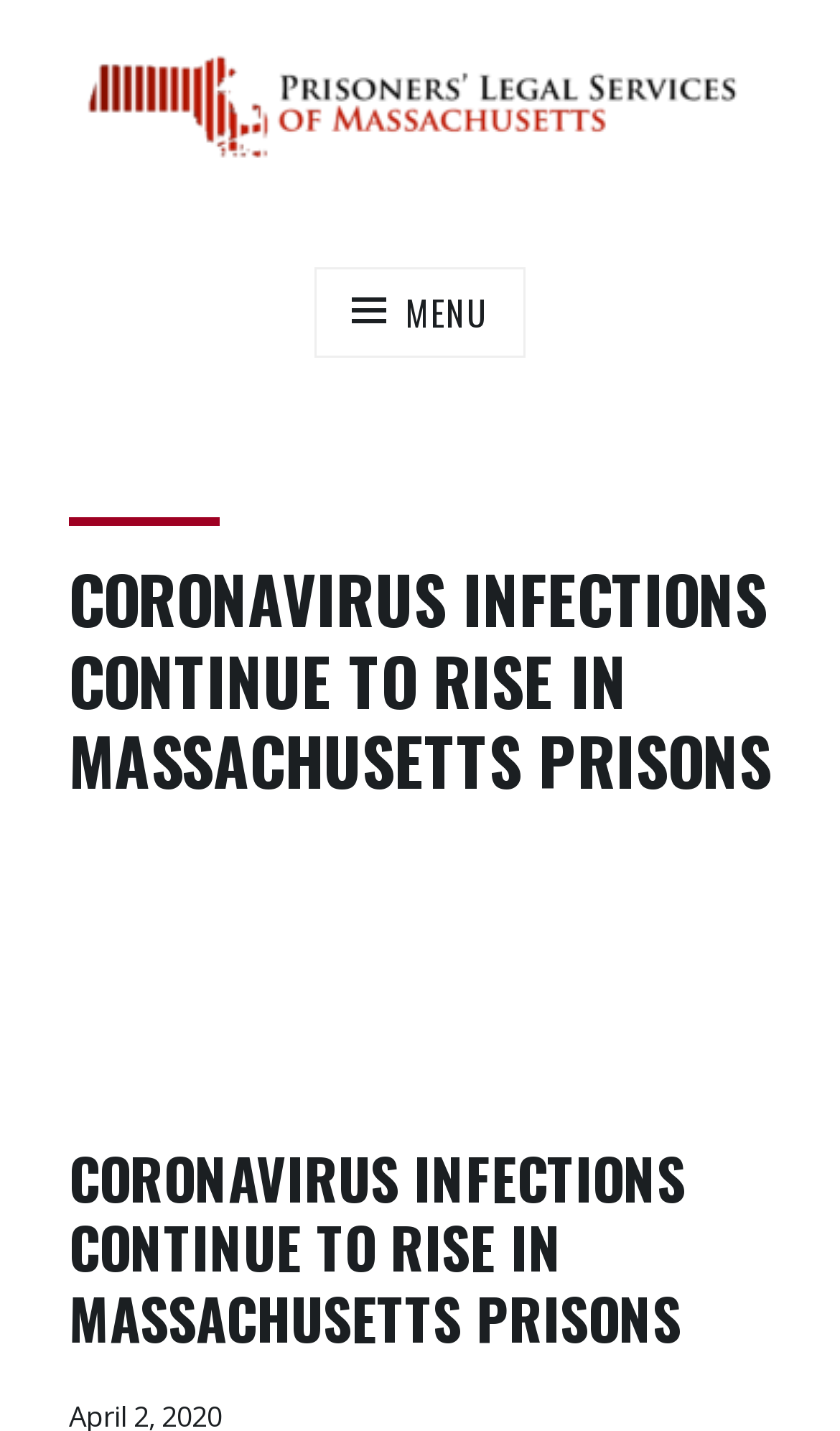Given the description Menu, predict the bounding box coordinates of the UI element. Ensure the coordinates are in the format (top-left x, top-left y, bottom-right x, bottom-right y) and all values are between 0 and 1.

[0.376, 0.187, 0.624, 0.25]